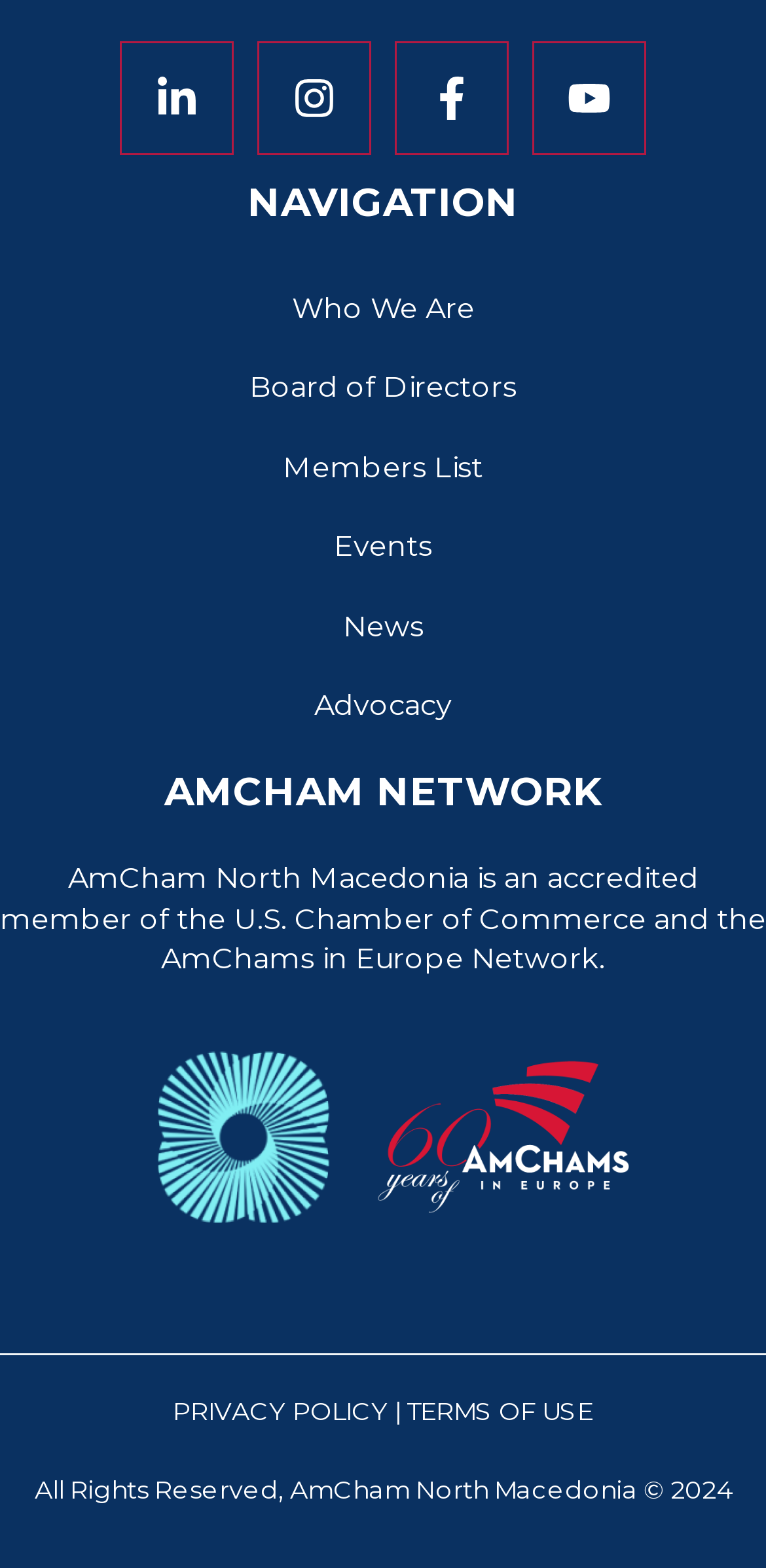Please provide a one-word or phrase answer to the question: 
How many navigation links are there?

6